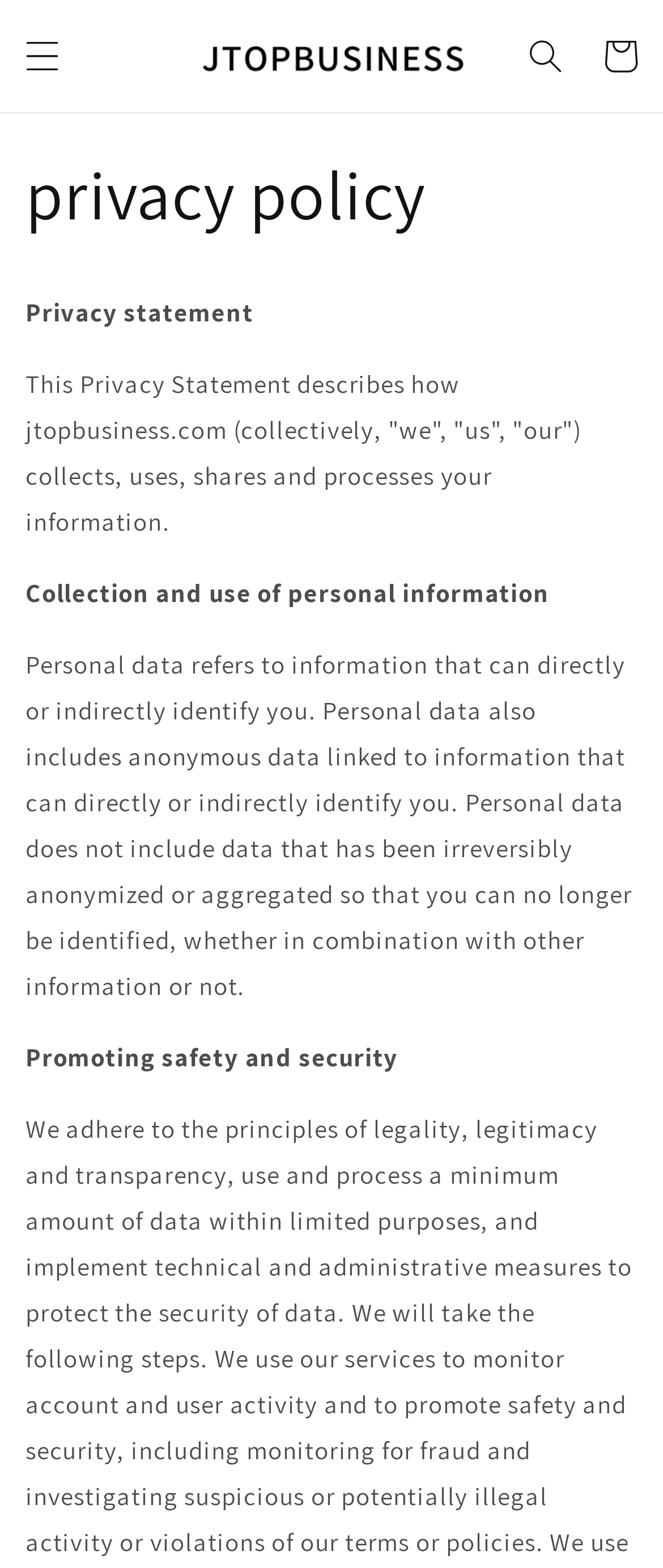Provide a thorough and detailed response to the question by examining the image: 
What is the scope of personal data?

According to the static text 'Personal data does not include data that has been irreversibly anonymized or aggregated so that you can no longer be identified, whether in combination with other information or not.', the scope of personal data excludes data that has been irreversibly anonymized or aggregated to the point where an individual can no longer be identified.